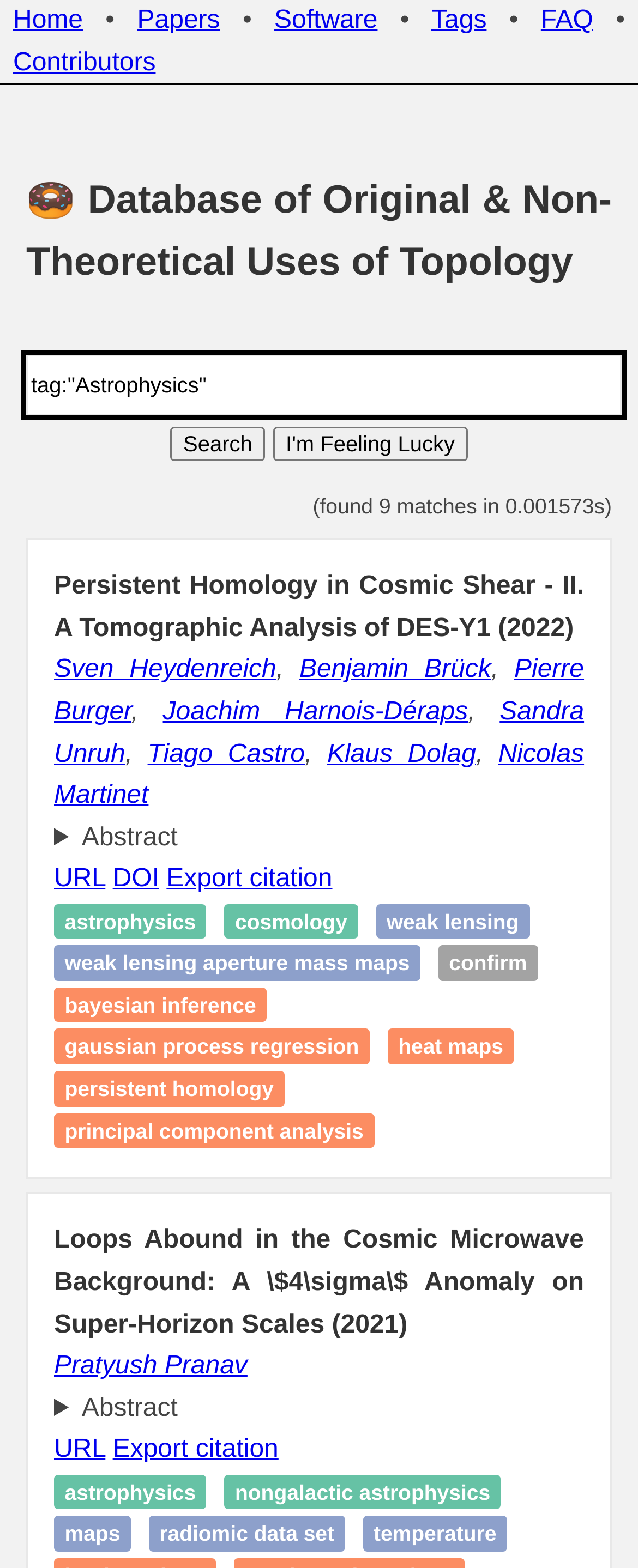Could you determine the bounding box coordinates of the clickable element to complete the instruction: "Search for a specific term"? Provide the coordinates as four float numbers between 0 and 1, i.e., [left, top, right, bottom].

[0.267, 0.272, 0.416, 0.294]